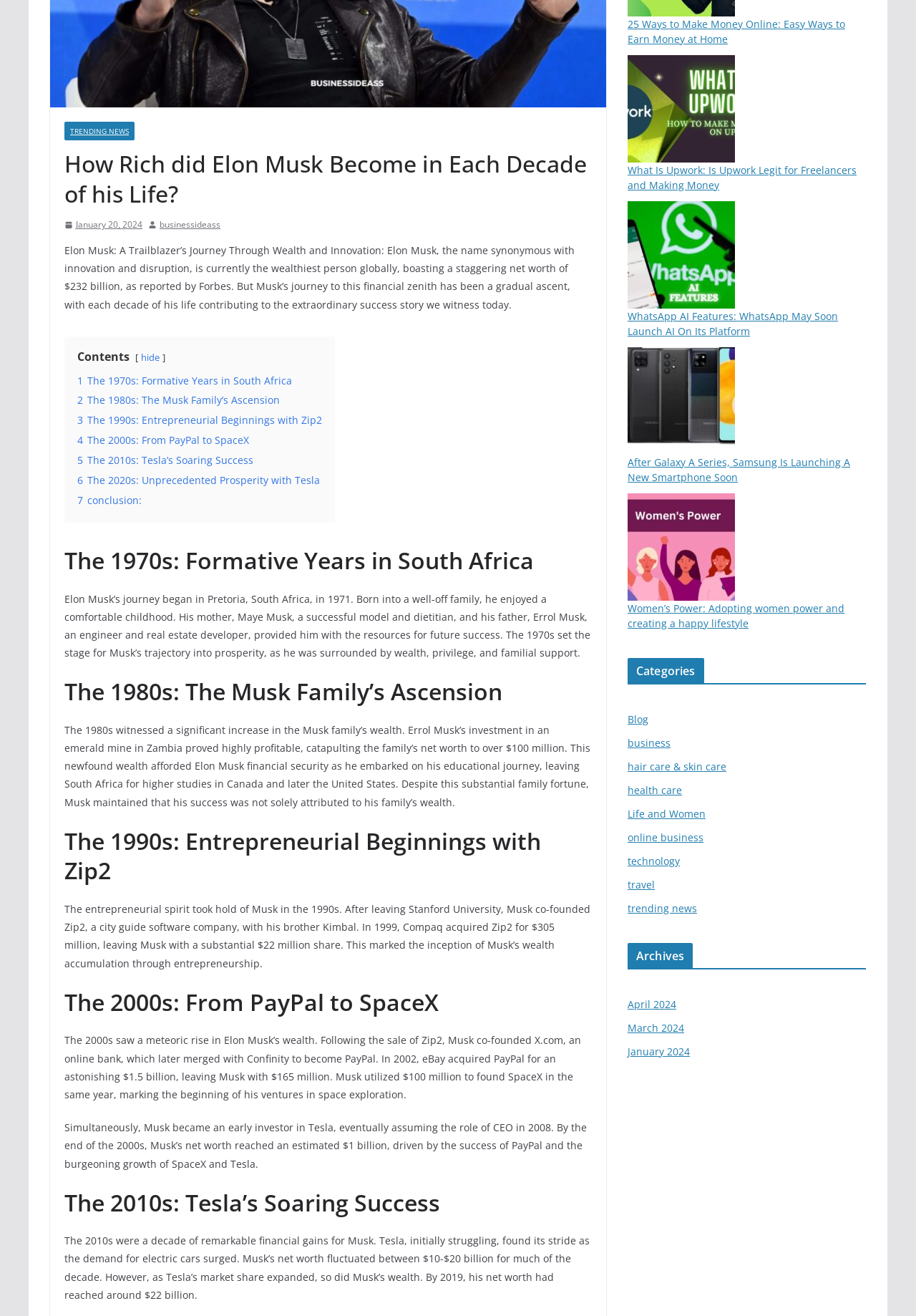Determine the bounding box coordinates for the UI element matching this description: "January 2024".

[0.685, 0.794, 0.753, 0.804]